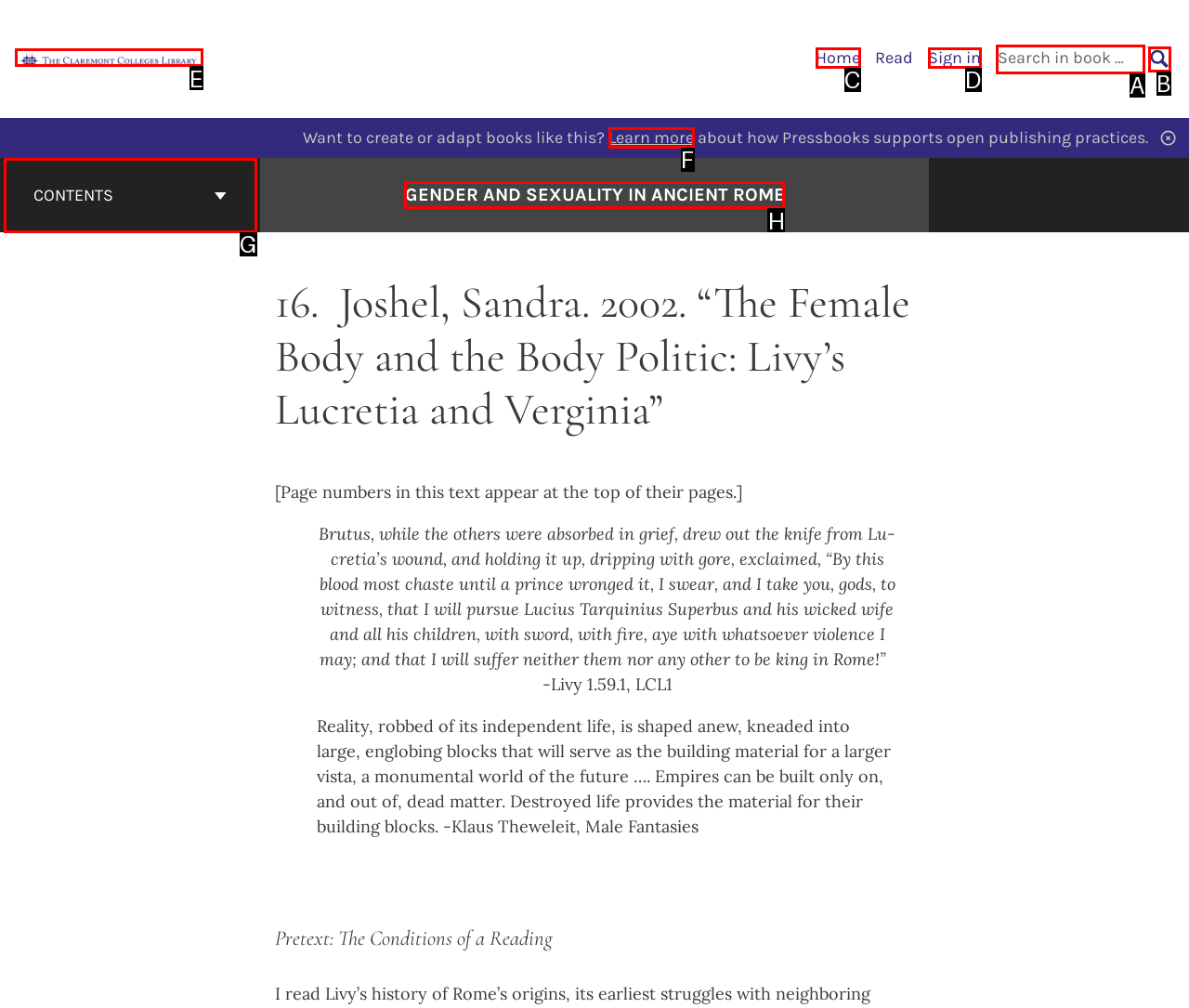Select the letter of the element you need to click to complete this task: Go to the cover page of Gender and Sexuality in Ancient Rome
Answer using the letter from the specified choices.

H